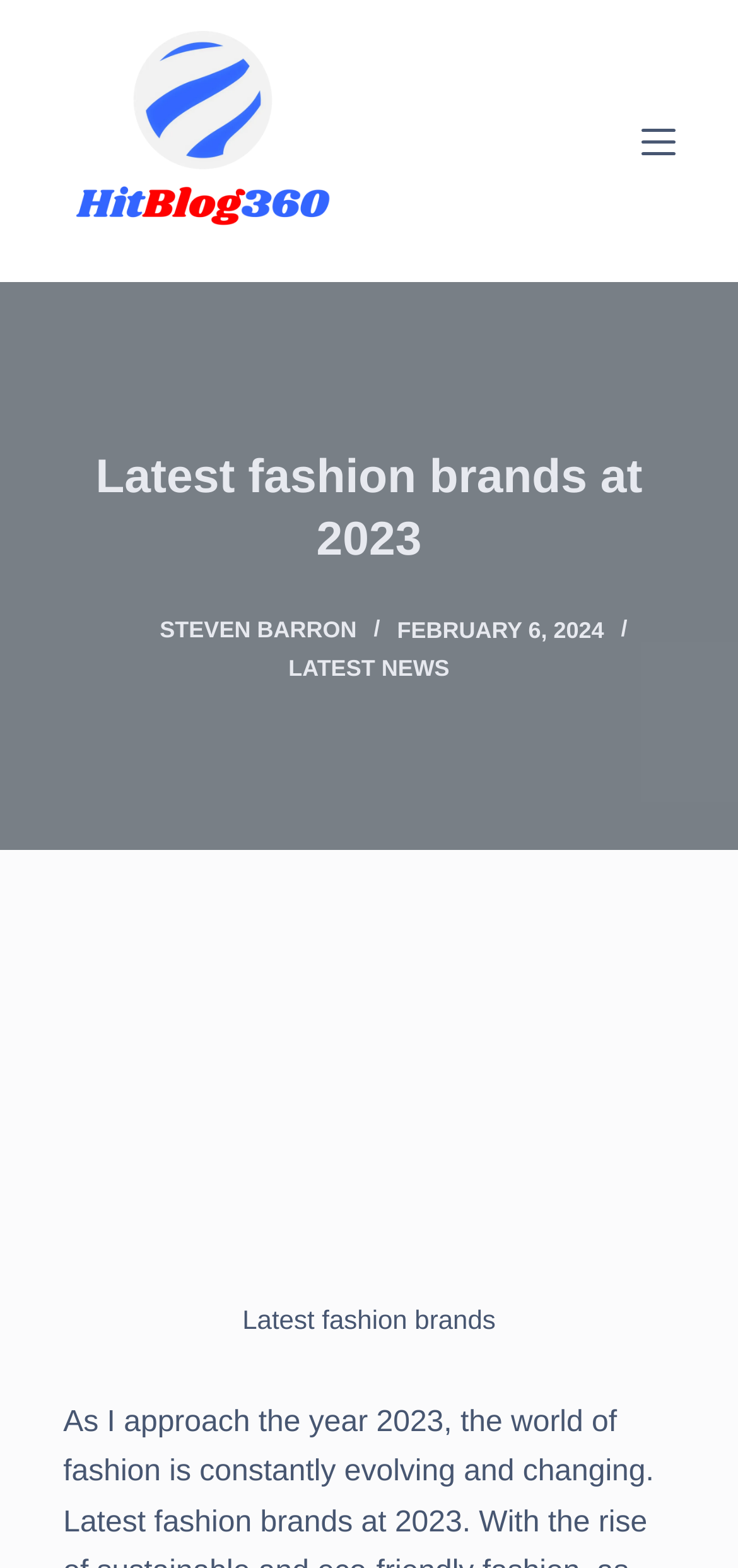What is the name of the company featured on this webpage?
Based on the visual content, answer with a single word or a brief phrase.

hitblog360